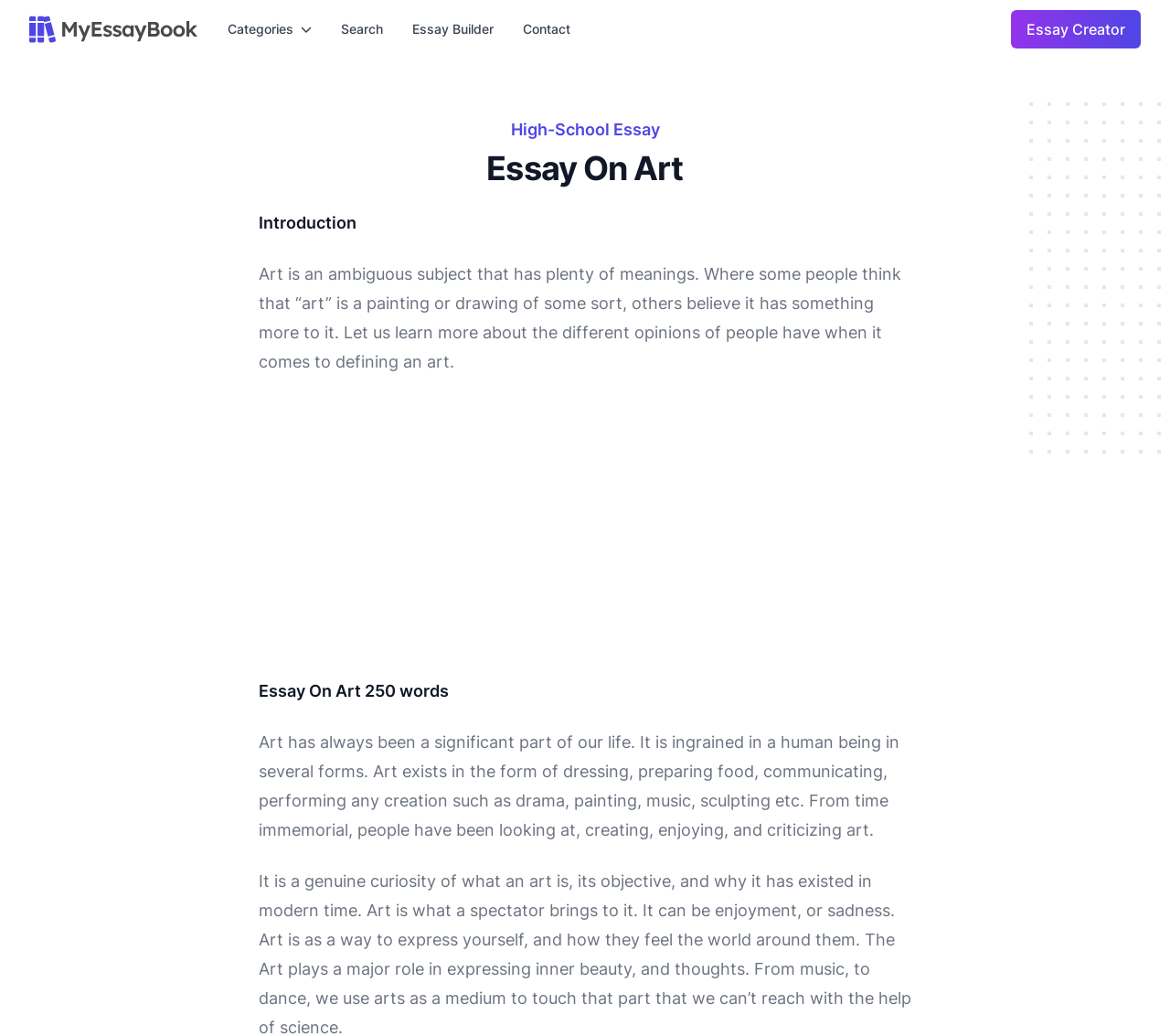What is the word count of the essay?
Please give a detailed answer to the question using the information shown in the image.

The webpage mentions 'Essay On Art 250 words' and '500 Words Essay' in the title, indicating that the essay has two versions with different word counts.